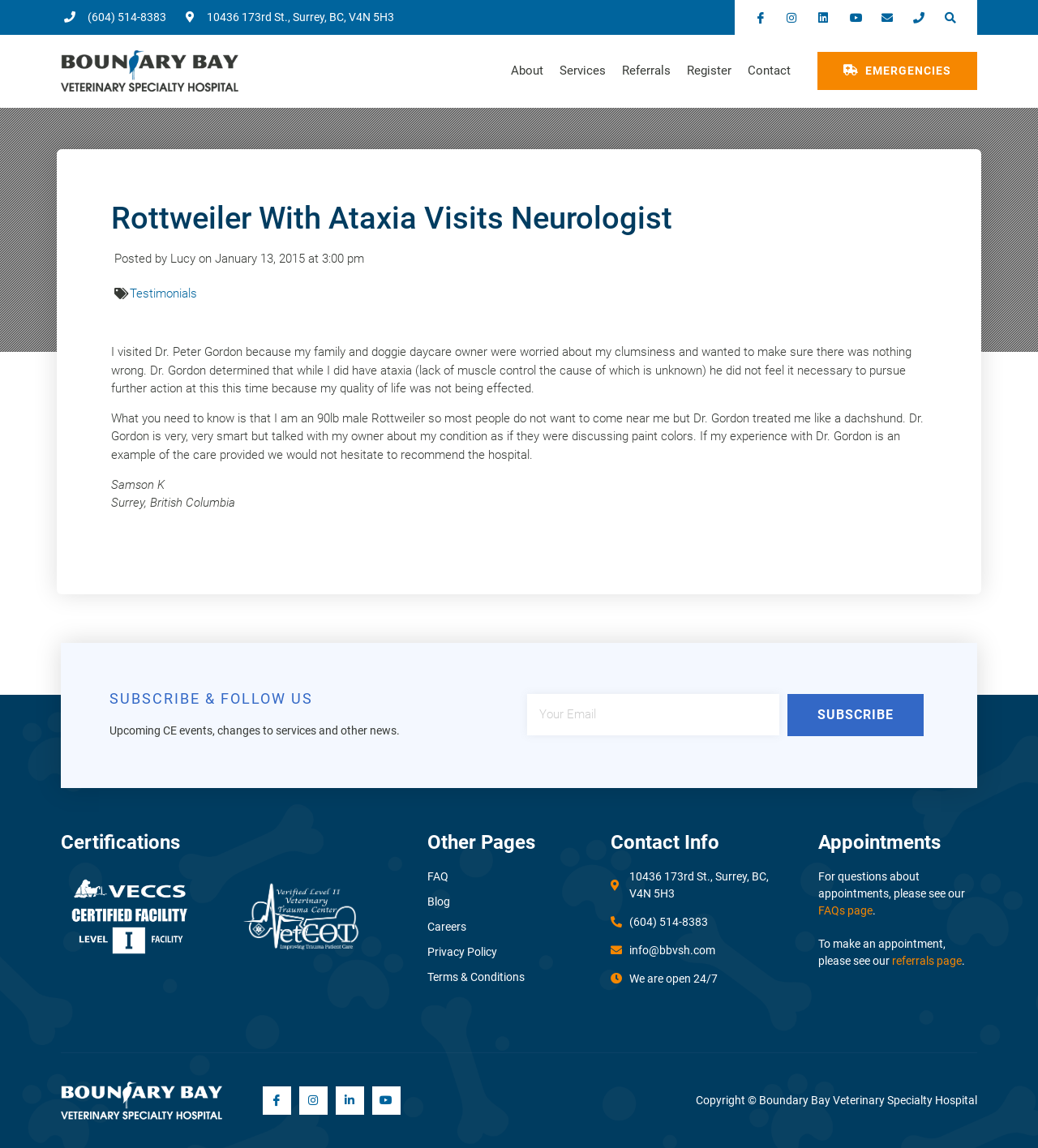Answer the following query concisely with a single word or phrase:
What is the condition that Dr. Gordon diagnosed in the dog?

Ataxia